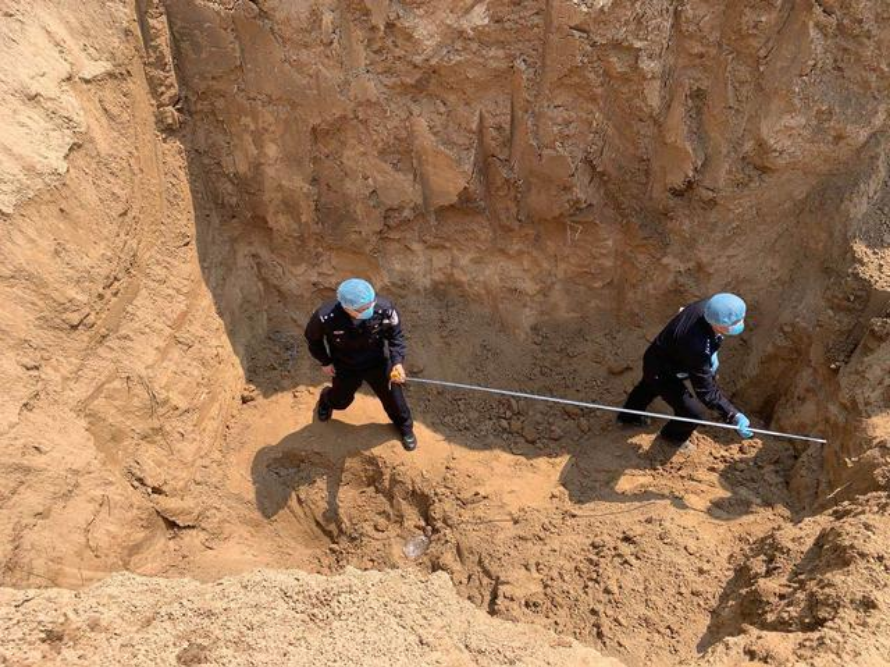Look at the image and give a detailed response to the following question: What is the terrain like?

The caption describes the terrain as 'rough, sandy', which implies that the excavation site is a challenging environment to work in, with uneven and coarse surfaces that may require extra effort to navigate.